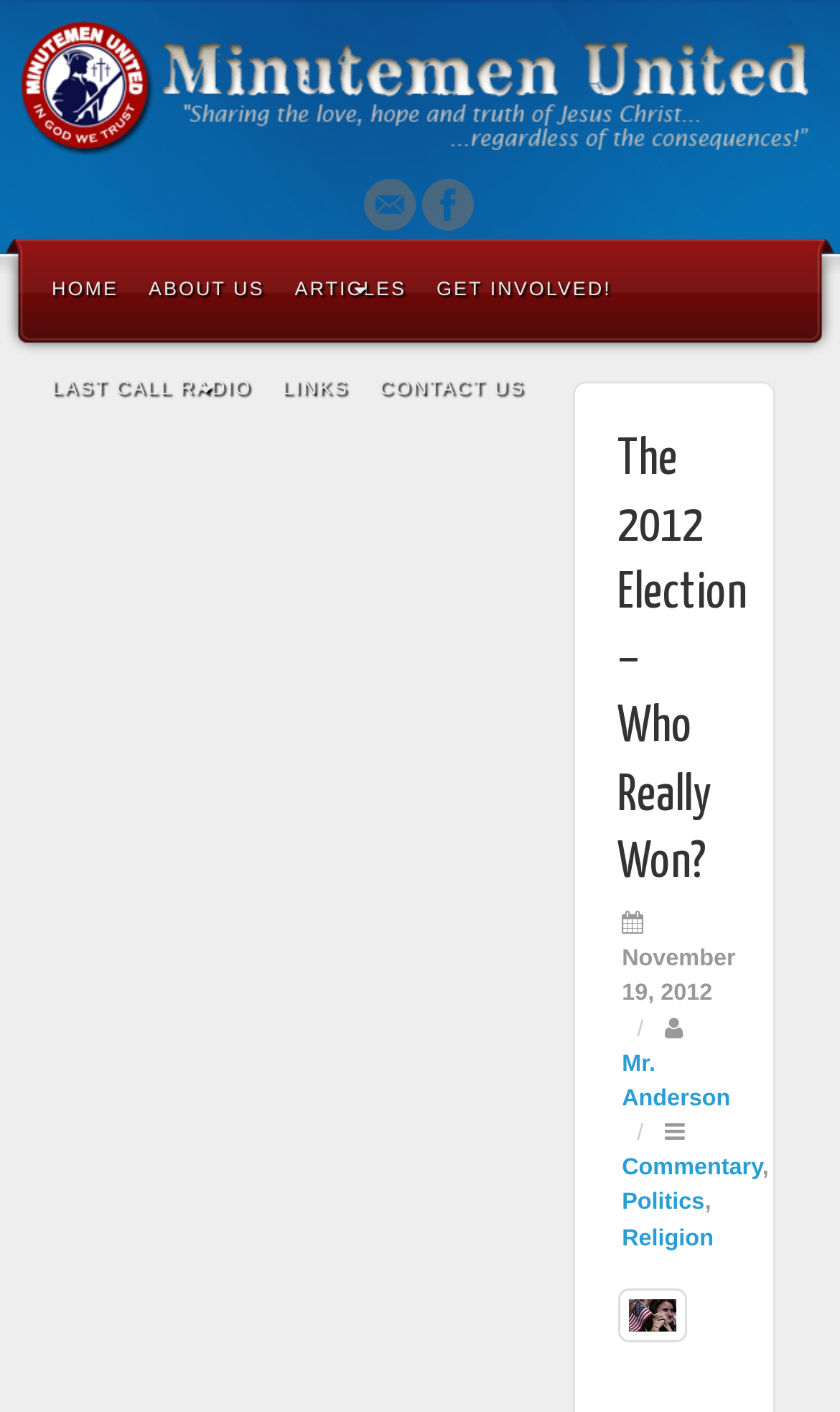Kindly determine the bounding box coordinates for the area that needs to be clicked to execute this instruction: "read about the author Mr. Anderson".

[0.74, 0.744, 0.87, 0.787]